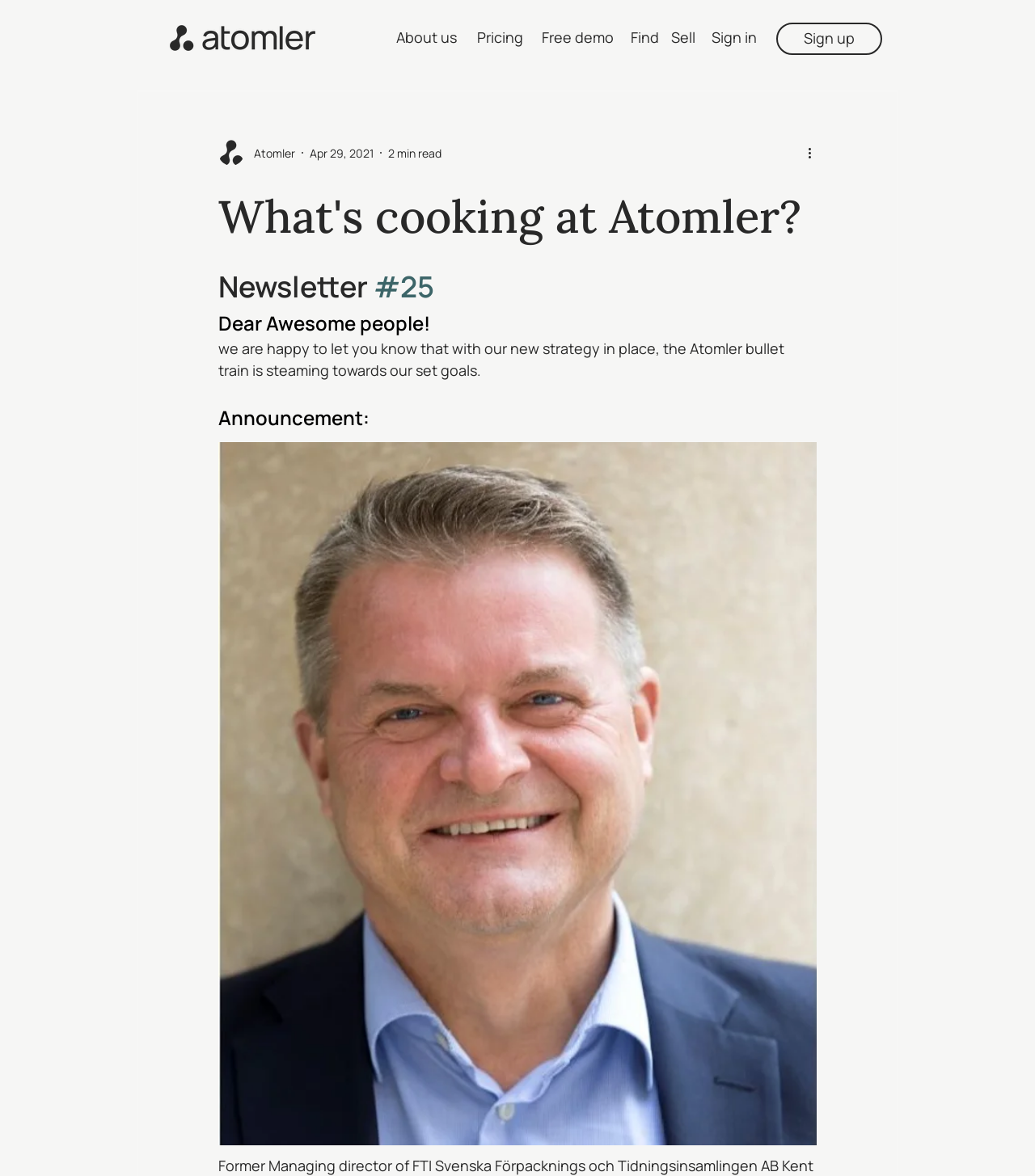What is the date of the newsletter?
Ensure your answer is thorough and detailed.

The date of the newsletter can be found below the company name, where it says 'Apr 29, 2021'. This is likely the date the newsletter was published.